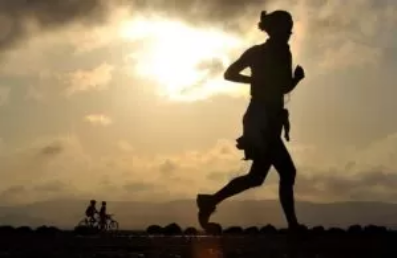Generate a detailed caption for the image.

A silhouette of a jogger is captured against the backdrop of a stunning sunset, where the sun casts a warm glow on the horizon, creating a serene and motivating atmosphere. In the background, two cyclists leisurely ride along a scenic path, enhancing the sense of outdoor activity and fitness. The image embodies the theme of an active lifestyle, perfectly aligning with the heading "EXERCISING FOR FITNESS," suggesting the importance of incorporating physical activity into daily routines for both mental and physical well-being. The picturesque setting highlights the beauty of engaging with nature while pursuing fitness goals.